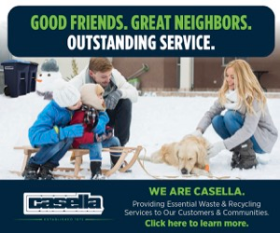Please provide a brief answer to the following inquiry using a single word or phrase:
What is the winter feature in the background?

A snowman